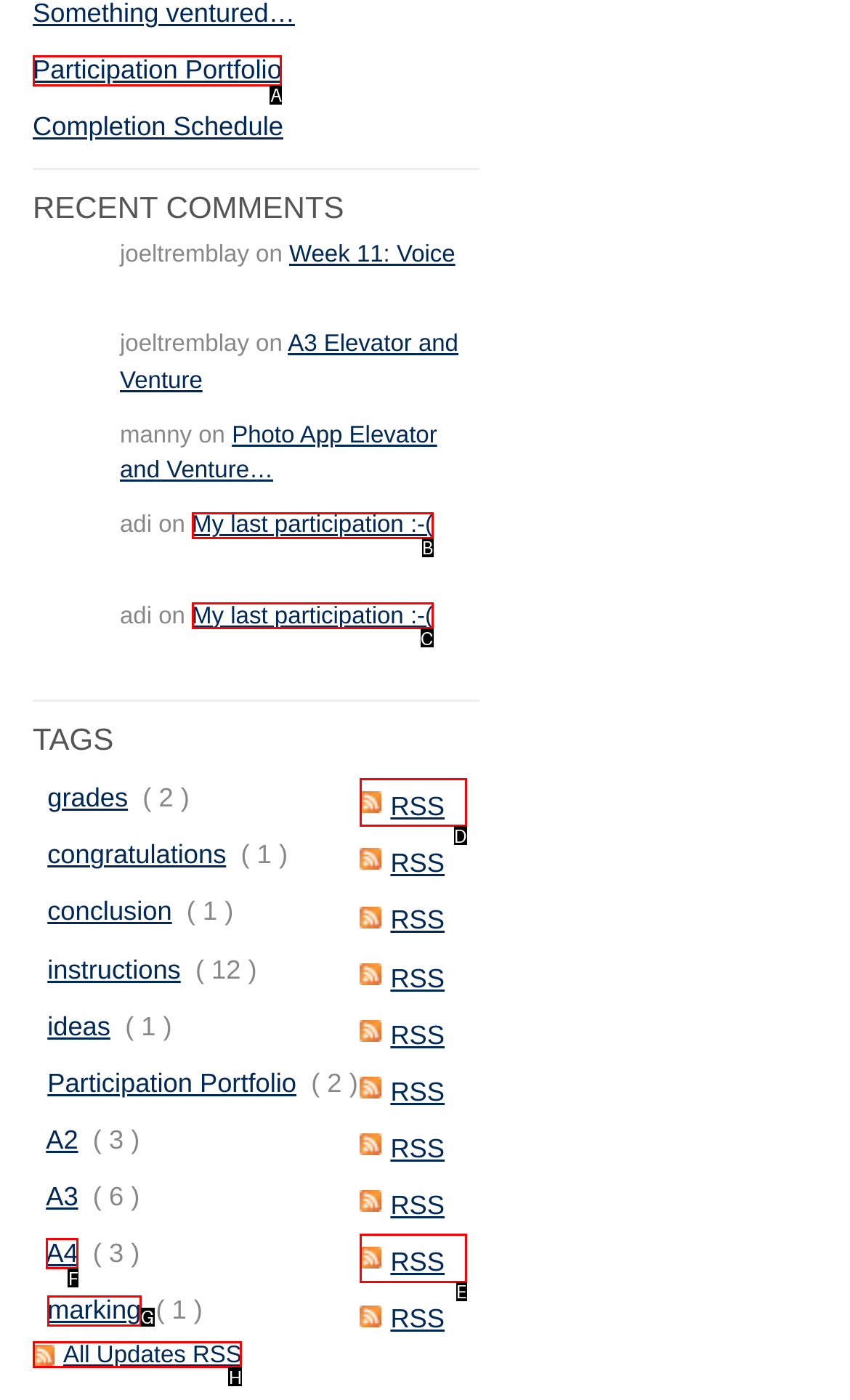Refer to the element description: My last participation :-( and identify the matching HTML element. State your answer with the appropriate letter.

B